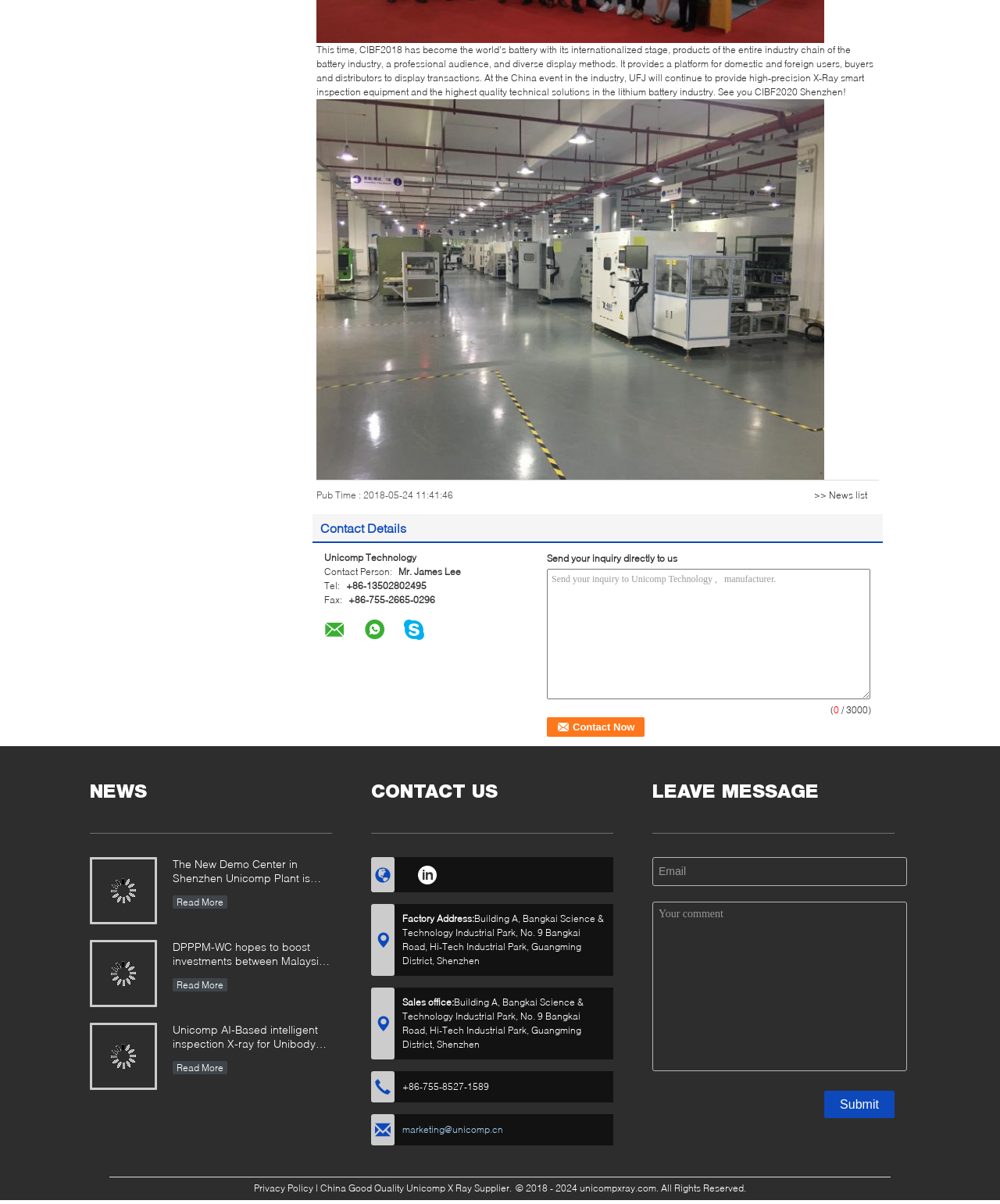Respond with a single word or short phrase to the following question: 
What is the function of the 'Contact Now' button?

To contact Unicomp Technology